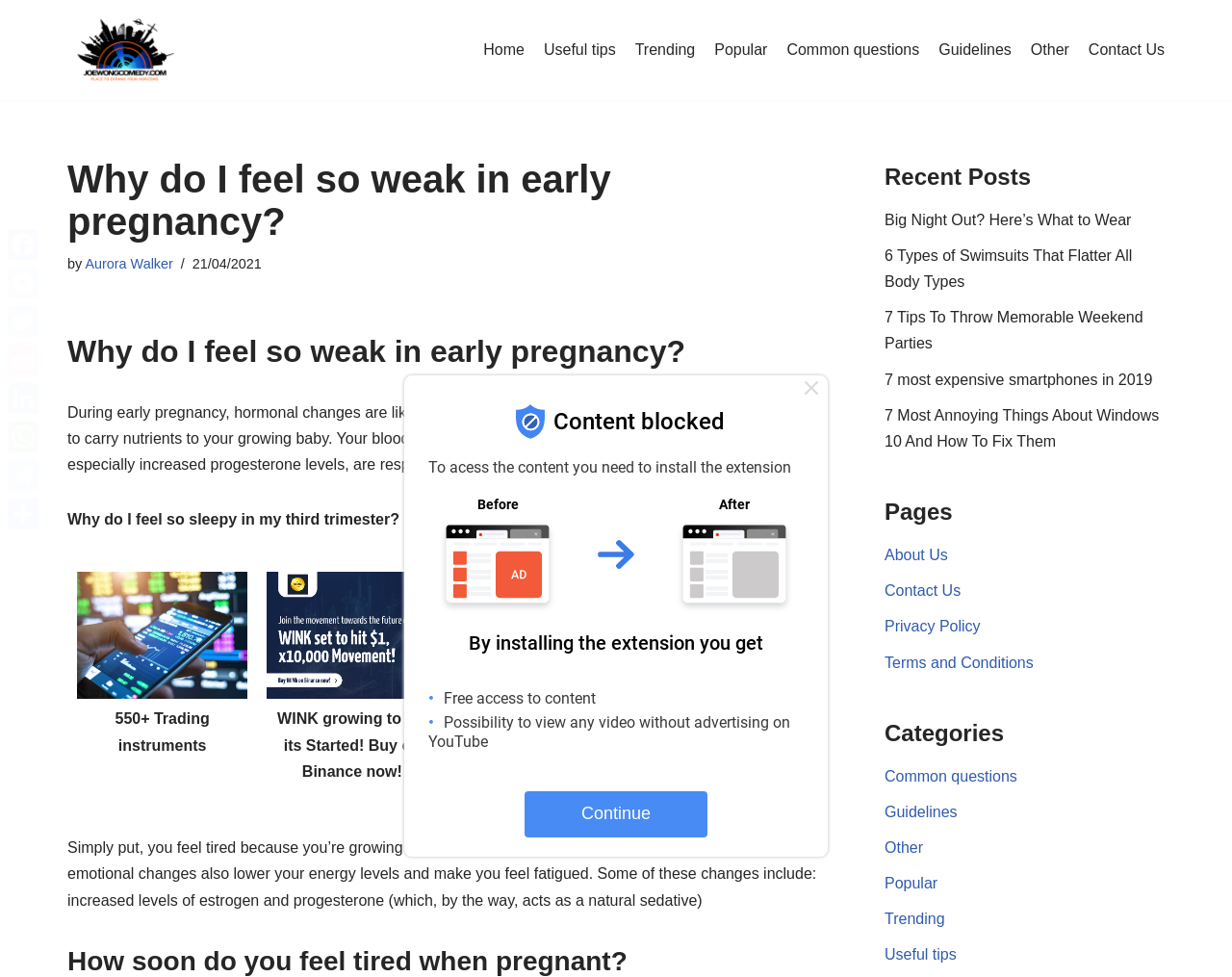How many links are in the primary menu?
Give a one-word or short phrase answer based on the image.

9